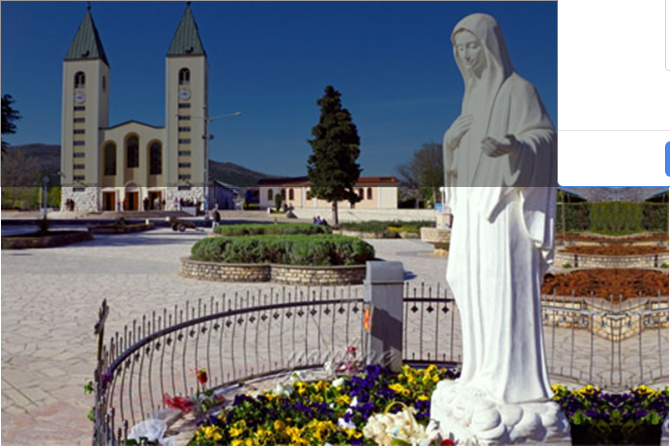Give an elaborate caption for the image.

The image depicts an elegant white statue of the Virgin Mary, gracefully positioned in a beautifully landscaped area adorned with vibrant flowers. This statue stands at the center of a circular garden, bordered by an ornamental fence, emphasizing its significance as a focal point in the serene surroundings. In the background, two tall towers rise from a building, contributing to a peaceful religious atmosphere. The entire scene highlights the statue's beauty and reverence, making it a captivating addition to the courtyard or garden setting. This artwork serves not only as a decorative element but also as a symbol of faith and inspiration for visitors.